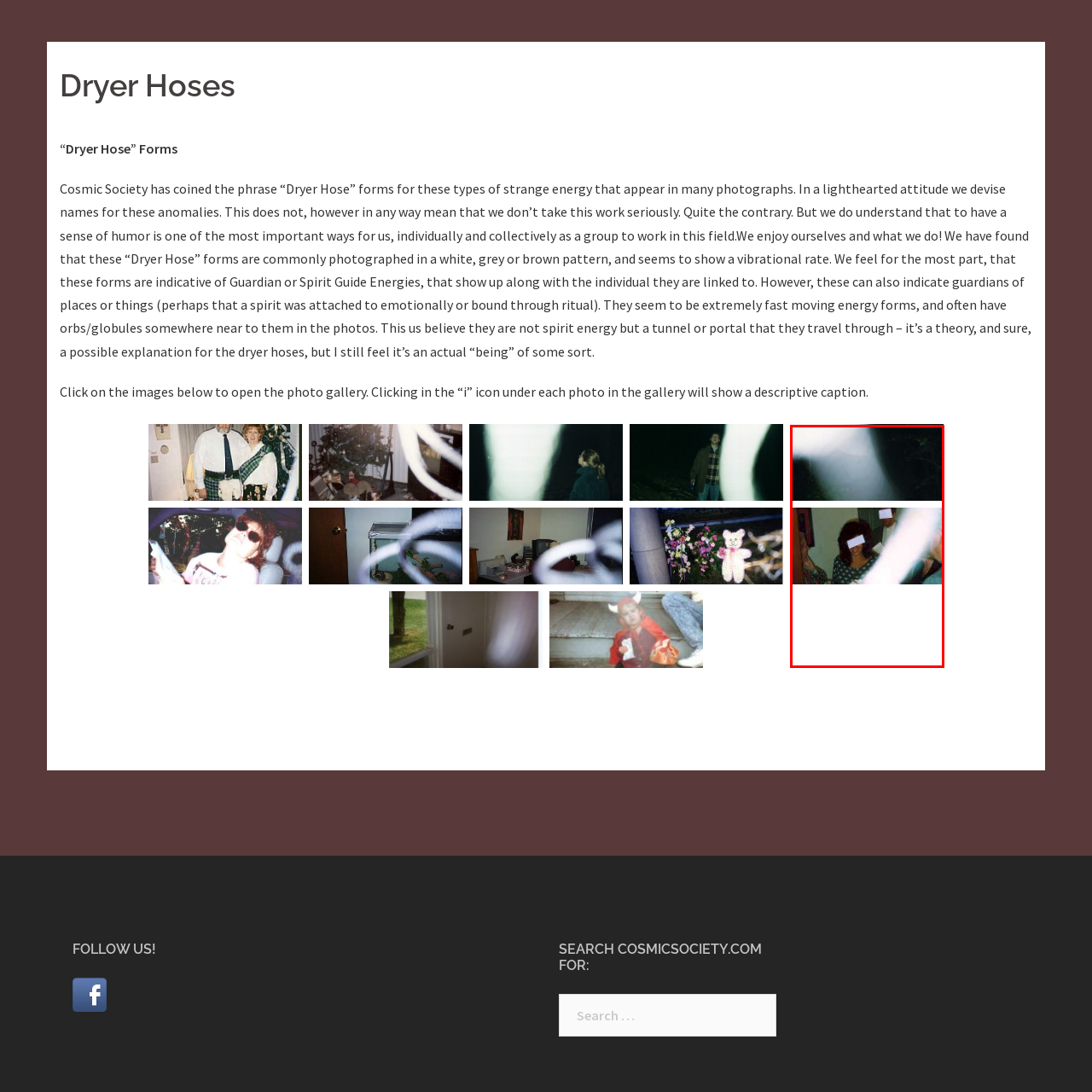Please analyze the elements within the red highlighted area in the image and provide a comprehensive answer to the following question: What is the color of the energy streak?

The caption describes the energy streak as 'whitish', suggesting that it has a white or light-colored appearance, which is indicative of fast-moving energy forms.